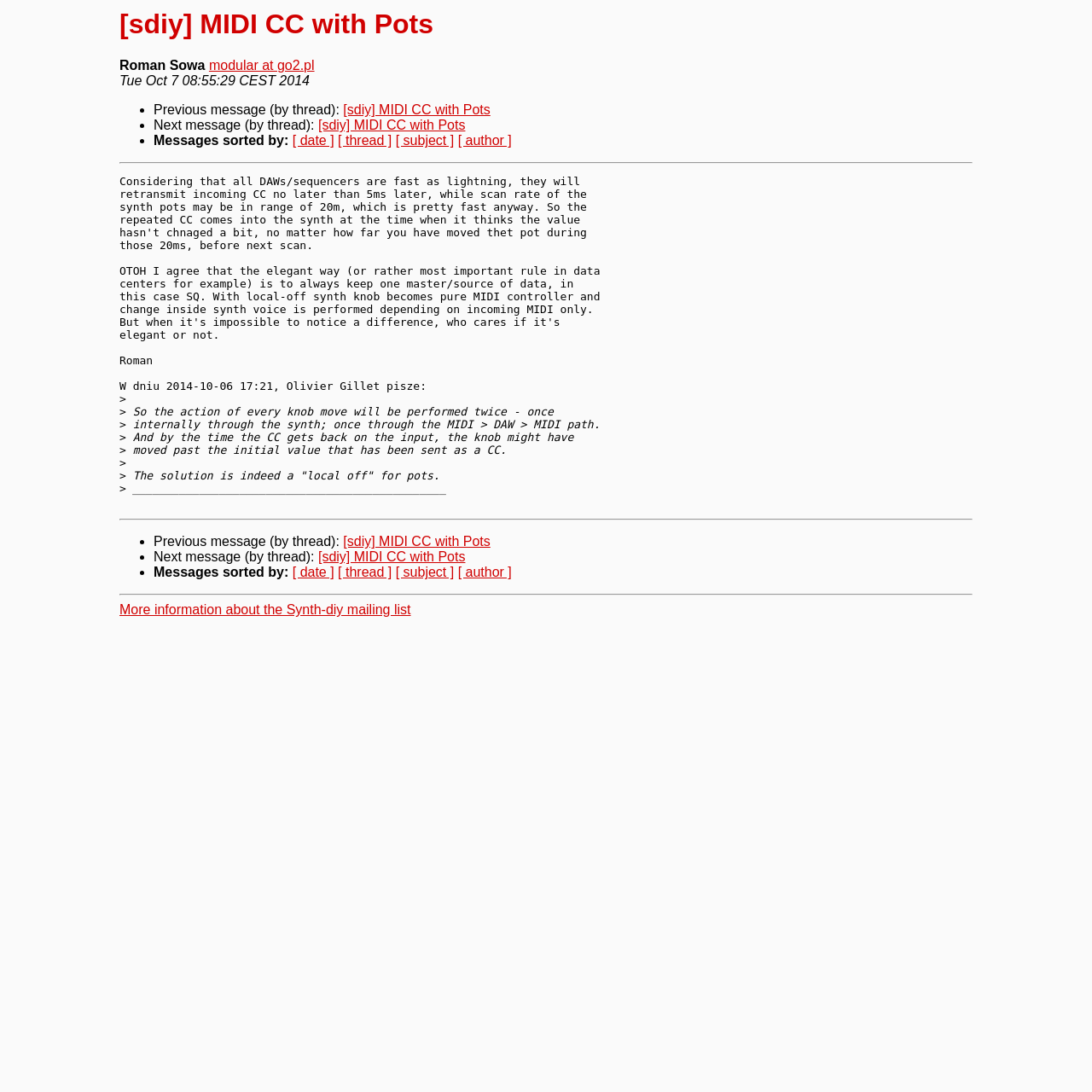Determine the bounding box coordinates for the clickable element to execute this instruction: "Sort messages by date". Provide the coordinates as four float numbers between 0 and 1, i.e., [left, top, right, bottom].

[0.268, 0.122, 0.306, 0.135]